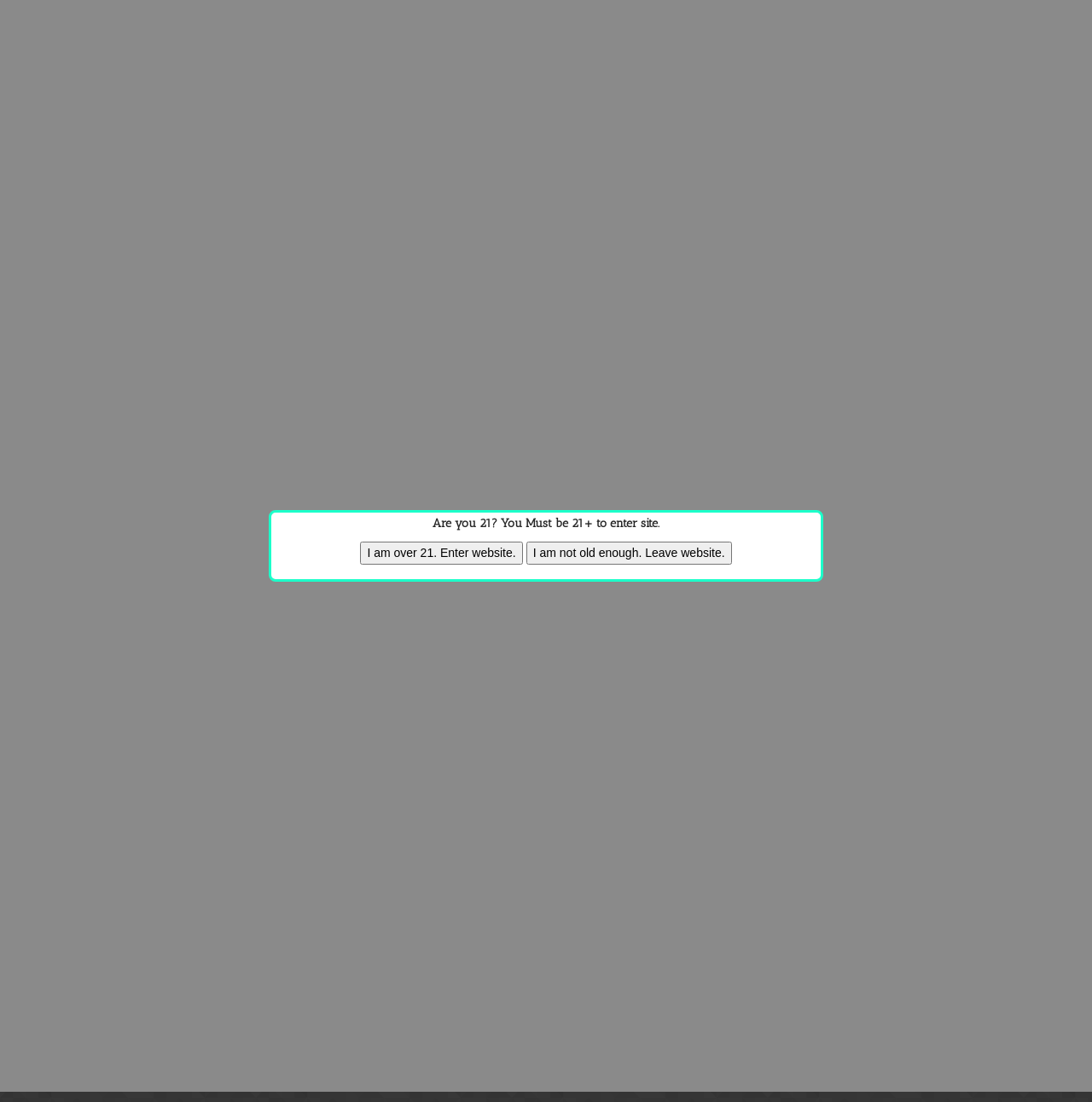Please identify the bounding box coordinates of the element I need to click to follow this instruction: "Click the logo".

[0.133, 0.0, 0.867, 0.152]